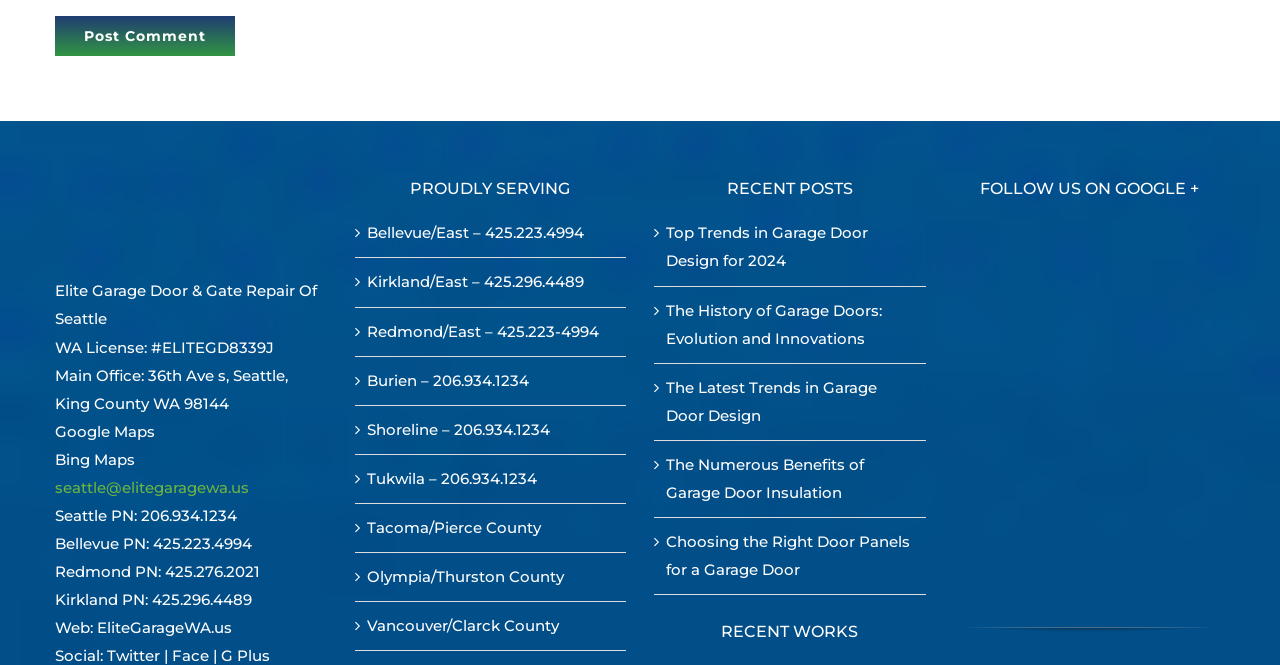Please specify the bounding box coordinates of the clickable region necessary for completing the following instruction: "Check the 'Elite Garage Door & Gate Repair Of Seattle' Google Plus page". The coordinates must consist of four float numbers between 0 and 1, i.e., [left, top, right, bottom].

[0.745, 0.33, 0.957, 0.914]